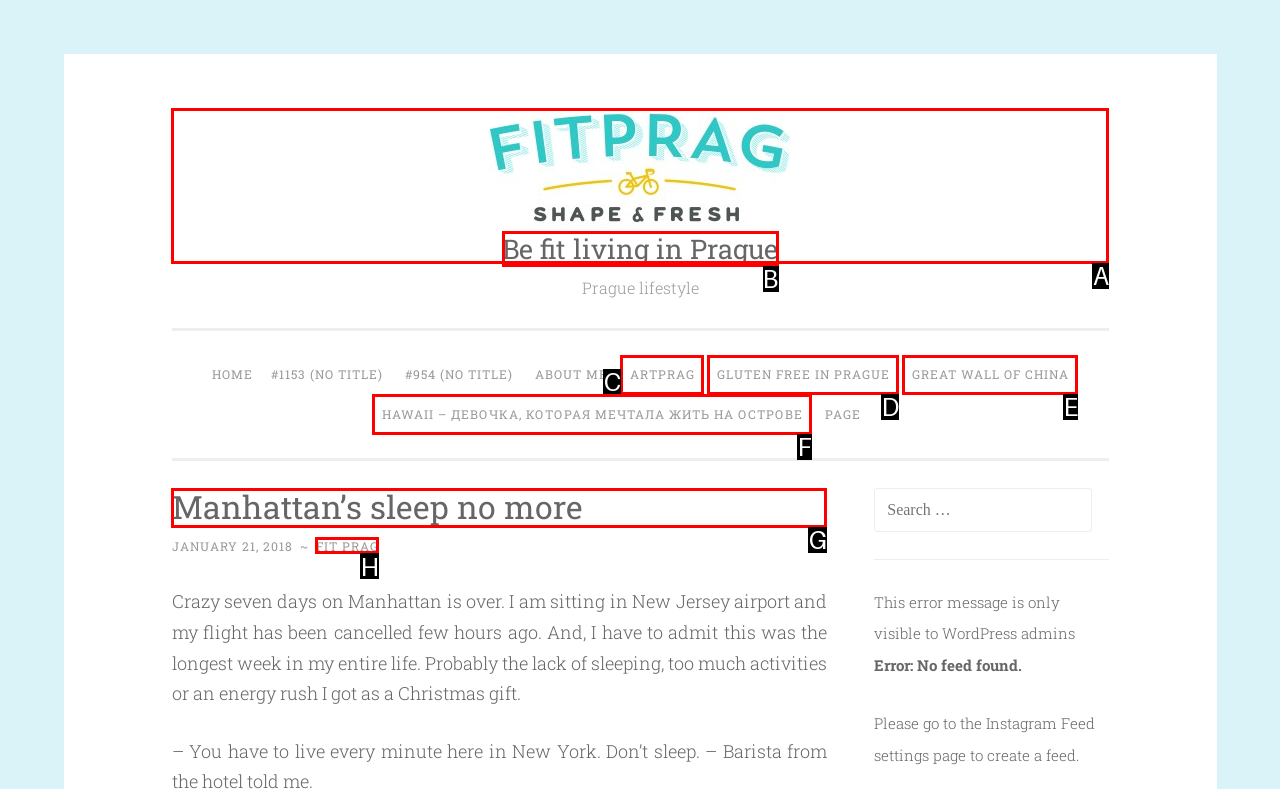Select the letter of the UI element that matches this task: Read the article 'Manhattan’s sleep no more'
Provide the answer as the letter of the correct choice.

G